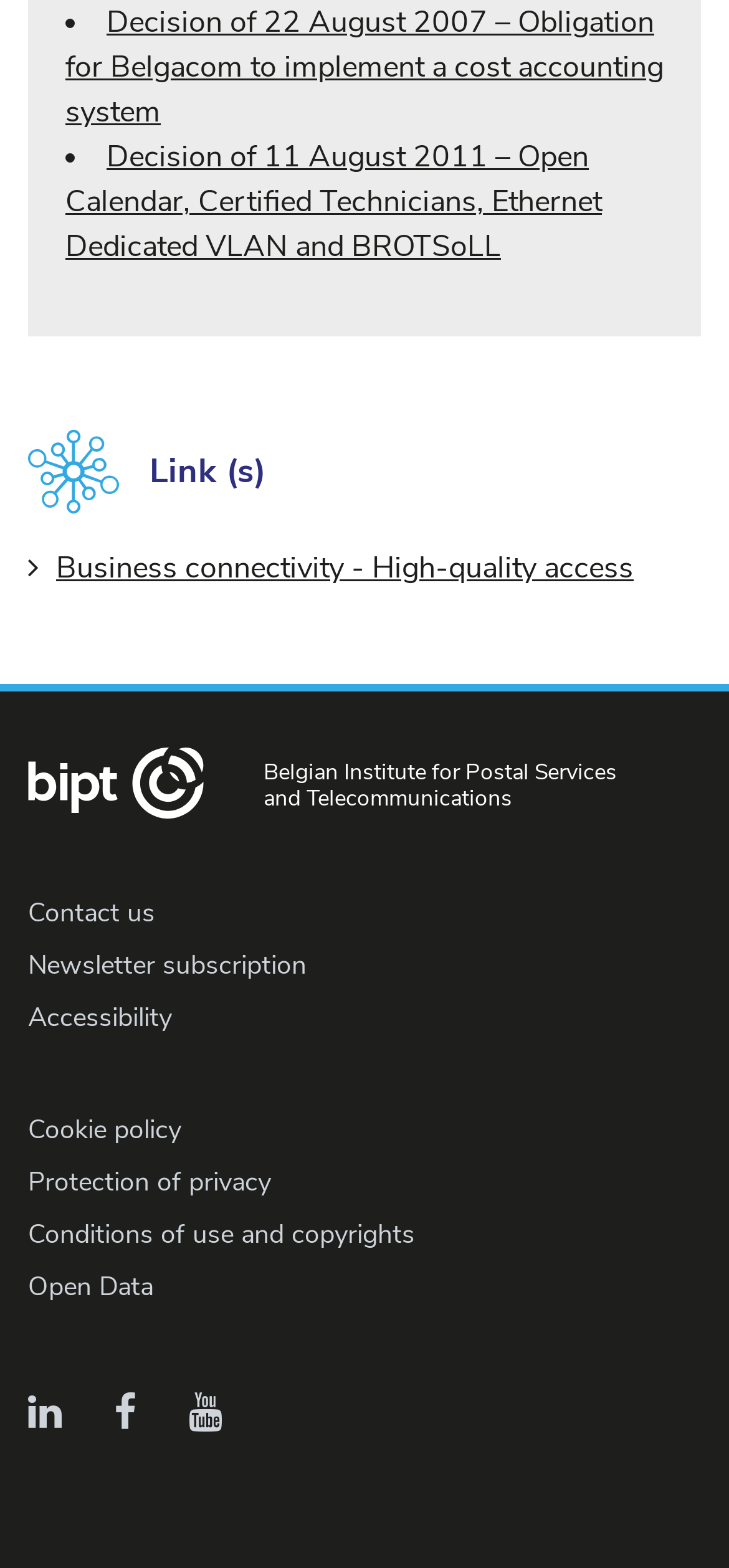Reply to the question with a brief word or phrase: How many links are there in the complementary section?

4